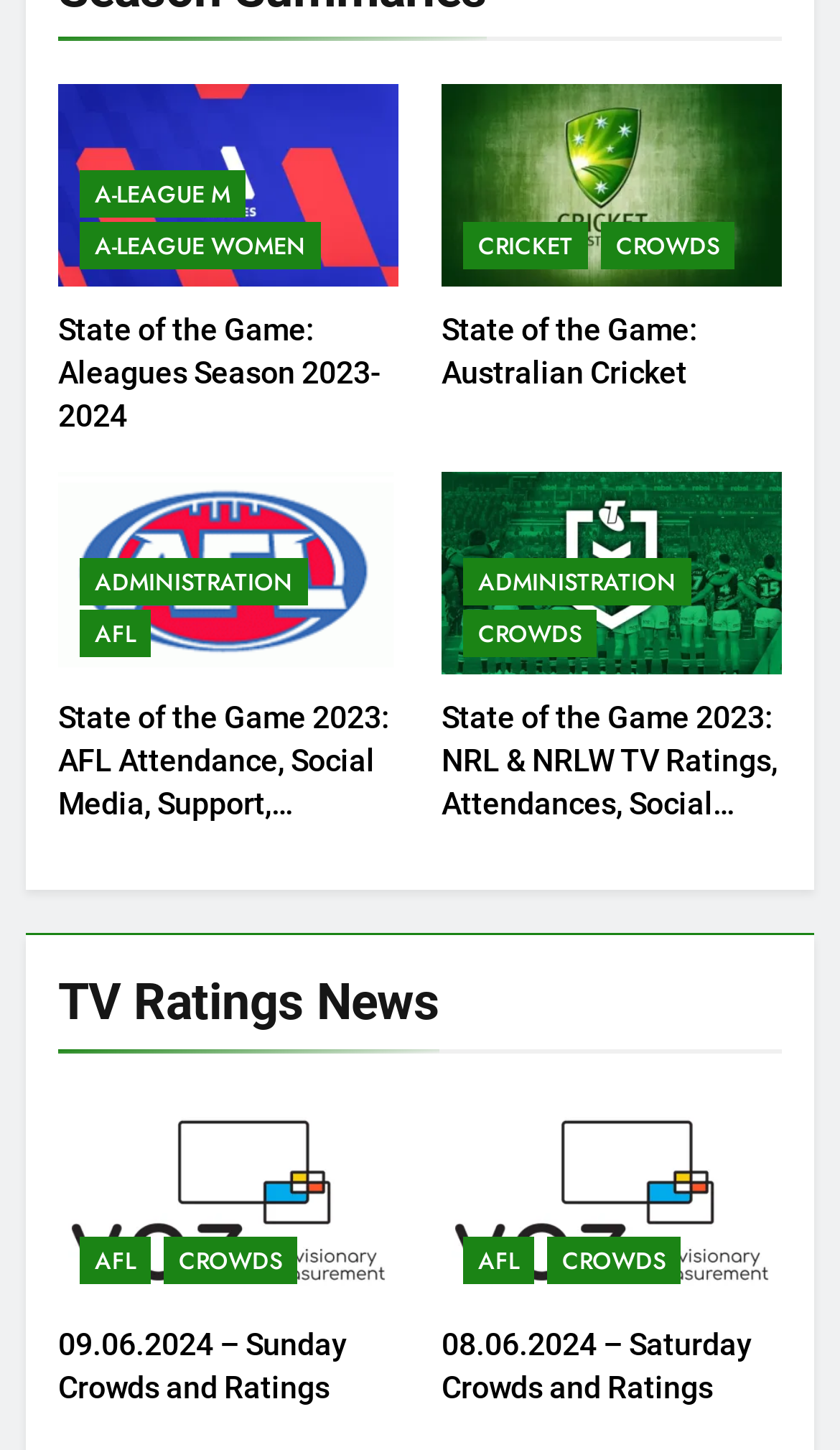What type of content is 'State of the Game'?
Look at the webpage screenshot and answer the question with a detailed explanation.

The links on the webpage, such as 'State of the Game: Aleagues Season 2023-2024' and 'State of the Game 2023: AFL Attendance, Social Media, Support, Participation, Memberships and TV Ratings', suggest that 'State of the Game' is a series of reports or articles providing analysis and statistics on various sports.